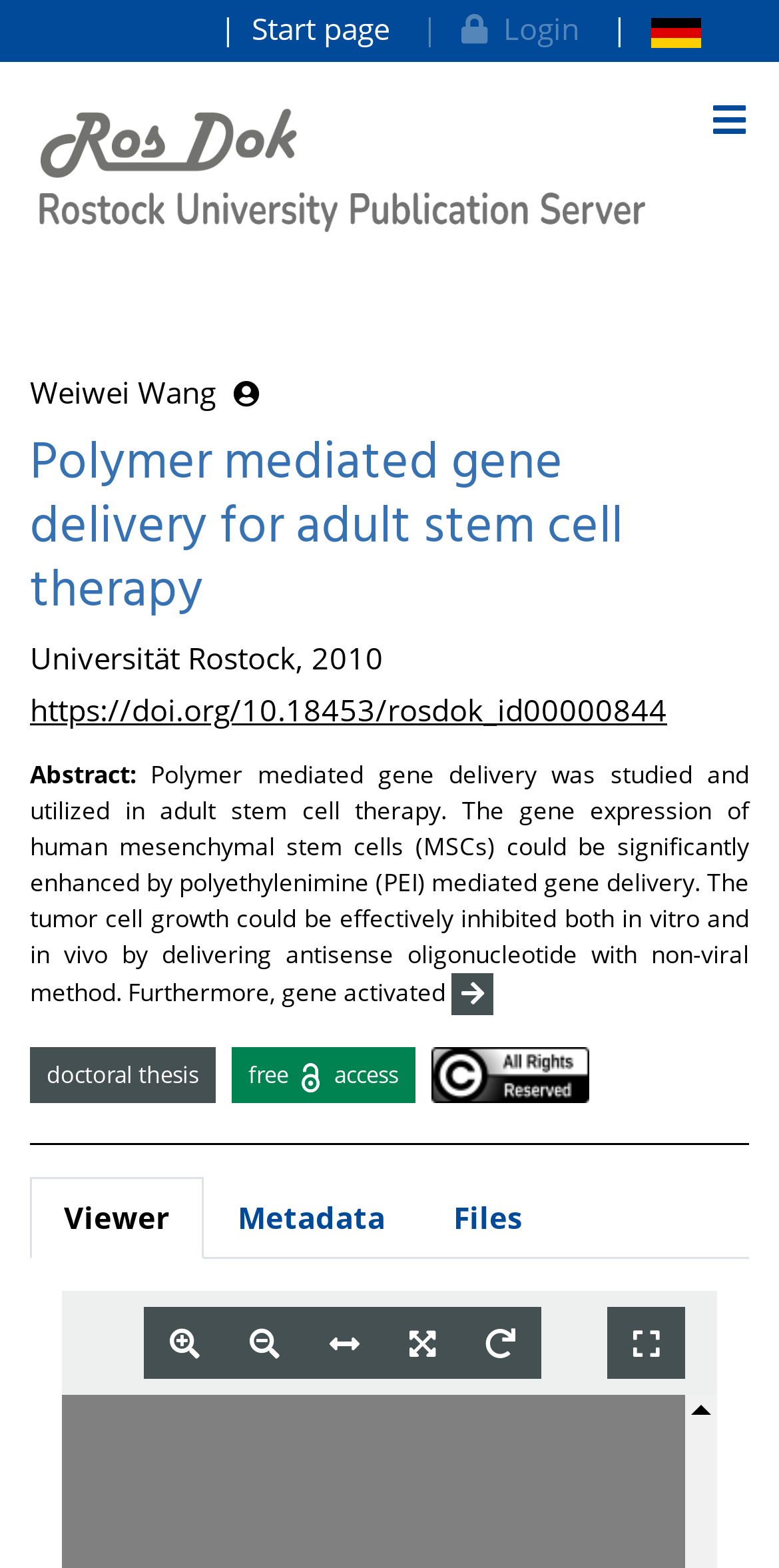Identify the bounding box coordinates for the element you need to click to achieve the following task: "Go to start page". Provide the bounding box coordinates as four float numbers between 0 and 1, in the form [left, top, right, bottom].

[0.262, 0.0, 0.521, 0.037]